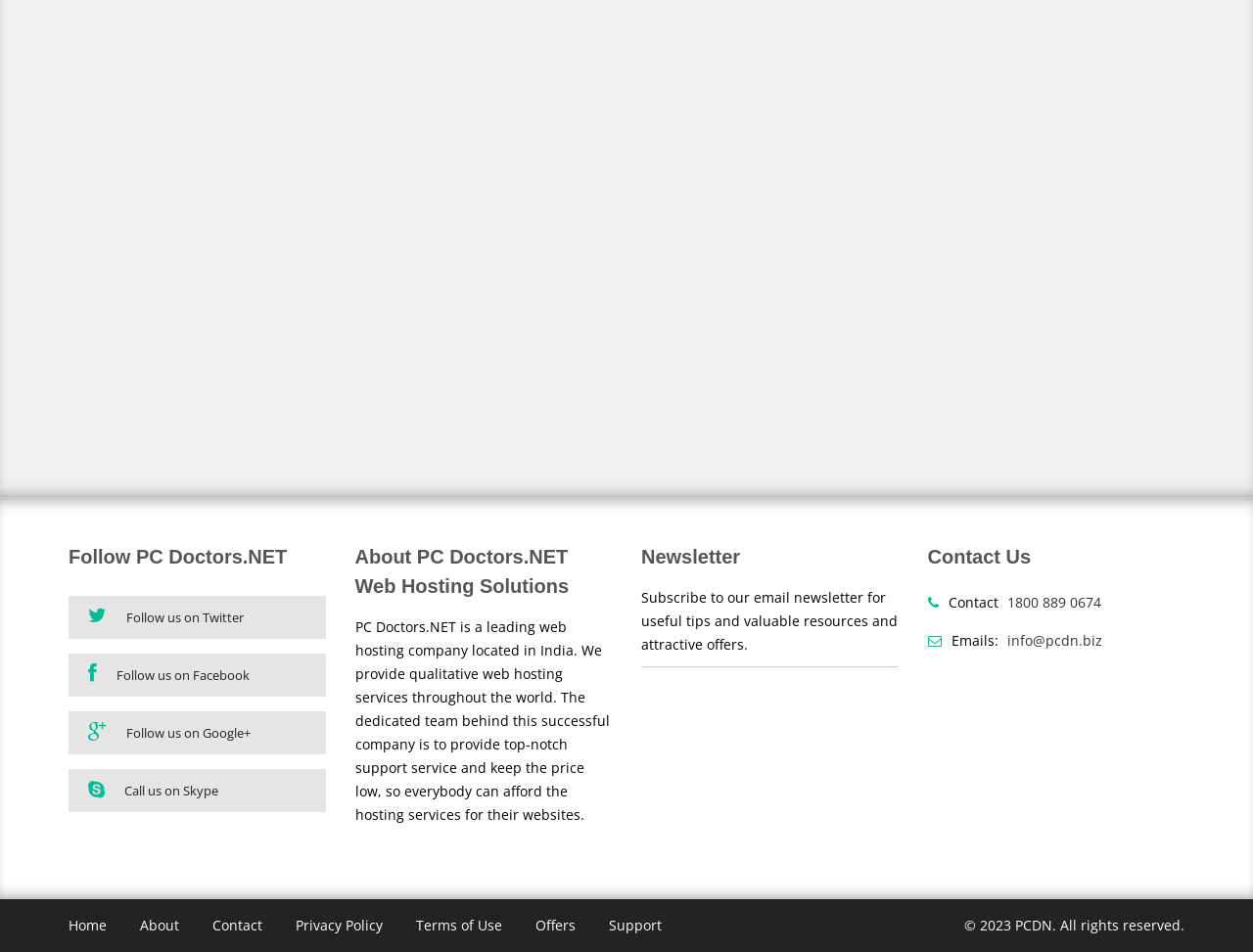Identify the bounding box coordinates of the section that should be clicked to achieve the task described: "Follow us on Twitter".

[0.07, 0.636, 0.248, 0.661]